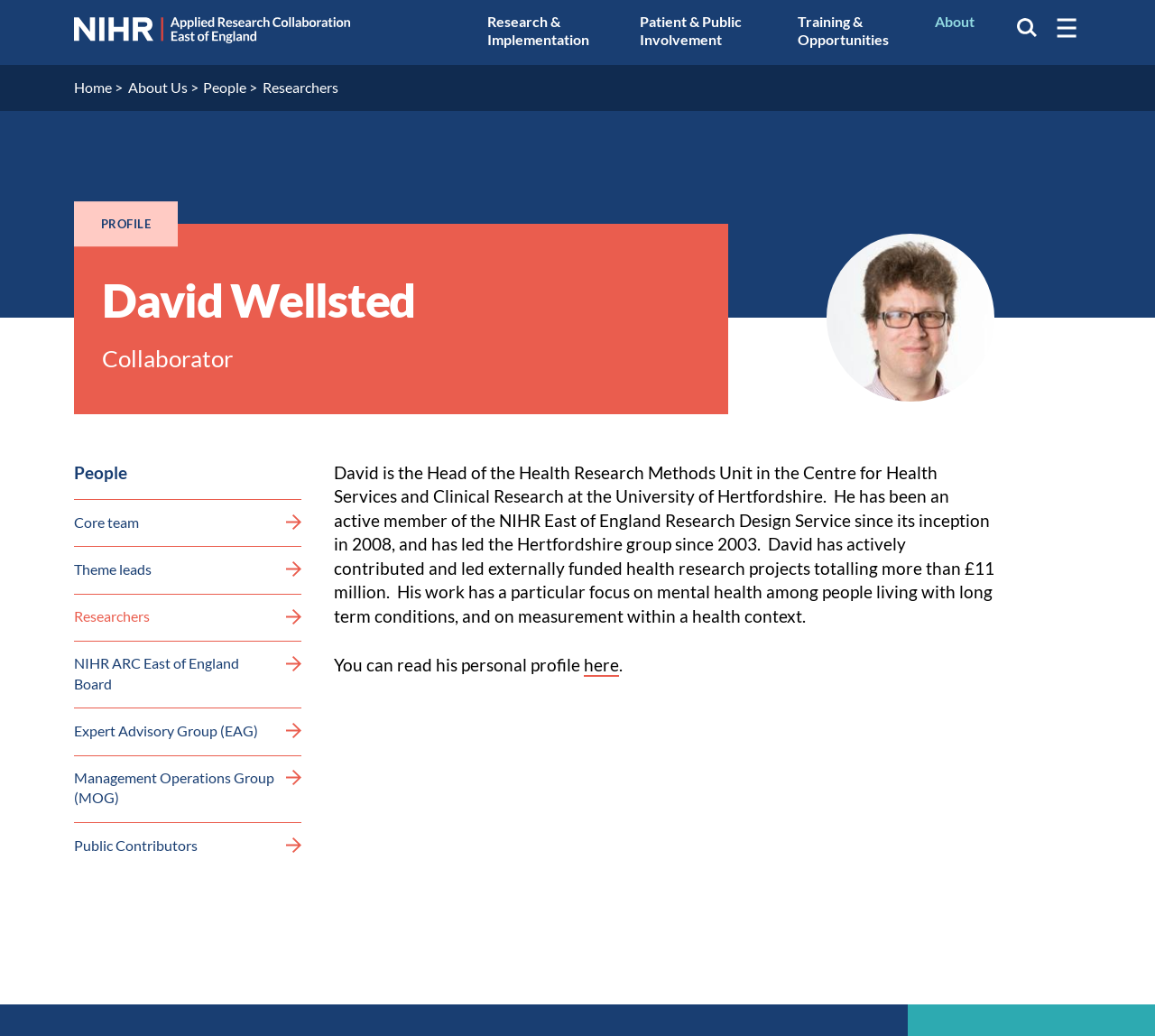Kindly determine the bounding box coordinates for the area that needs to be clicked to execute this instruction: "view David Wellsted's profile".

[0.716, 0.226, 0.861, 0.387]